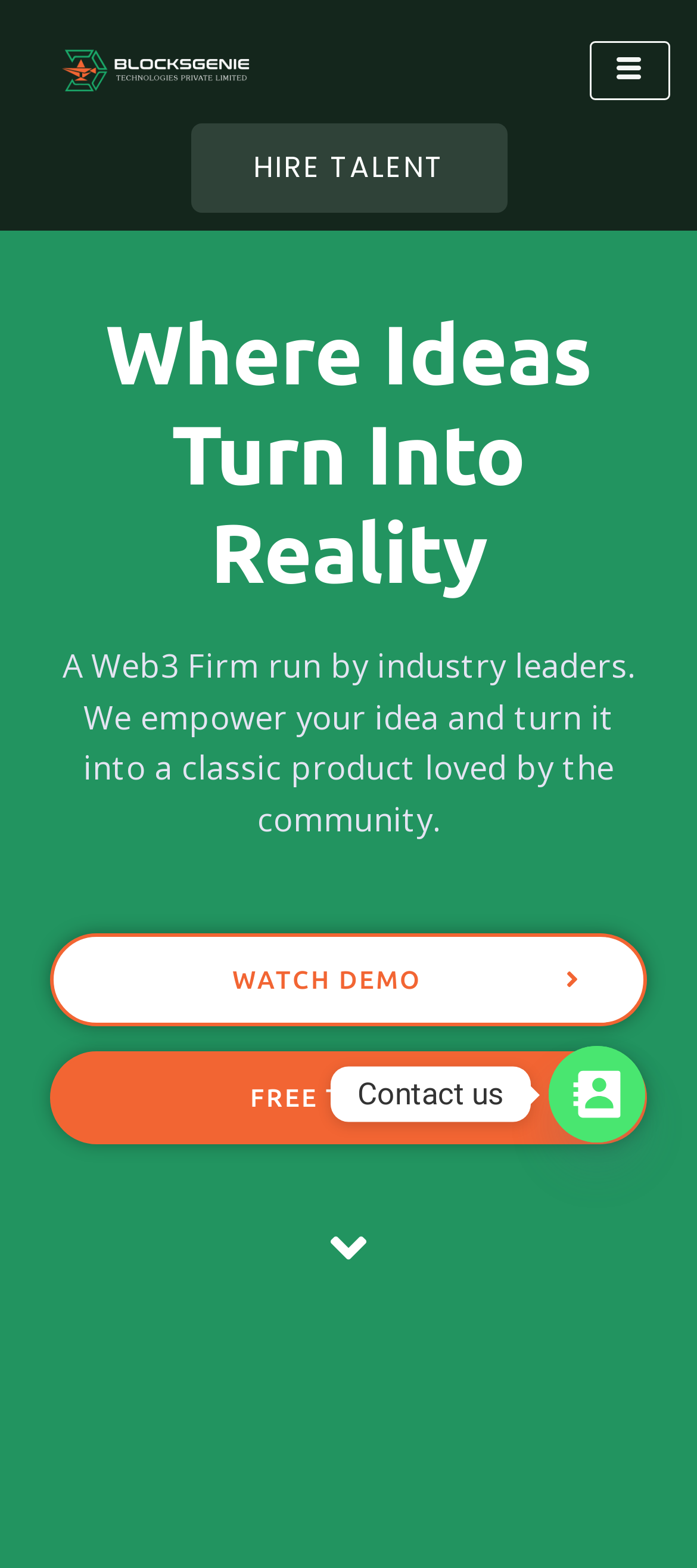How can users contact the company?
Using the image as a reference, answer the question with a short word or phrase.

Contact us link